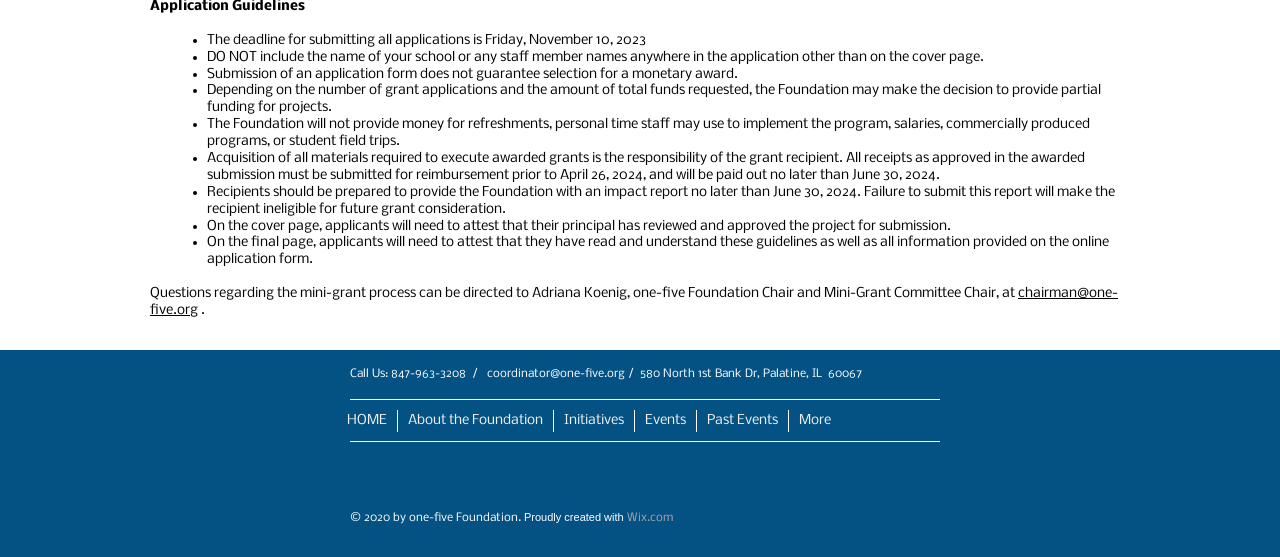Provide your answer in one word or a succinct phrase for the question: 
Who should be contacted for questions regarding the mini-grant process?

Adriana Koenig